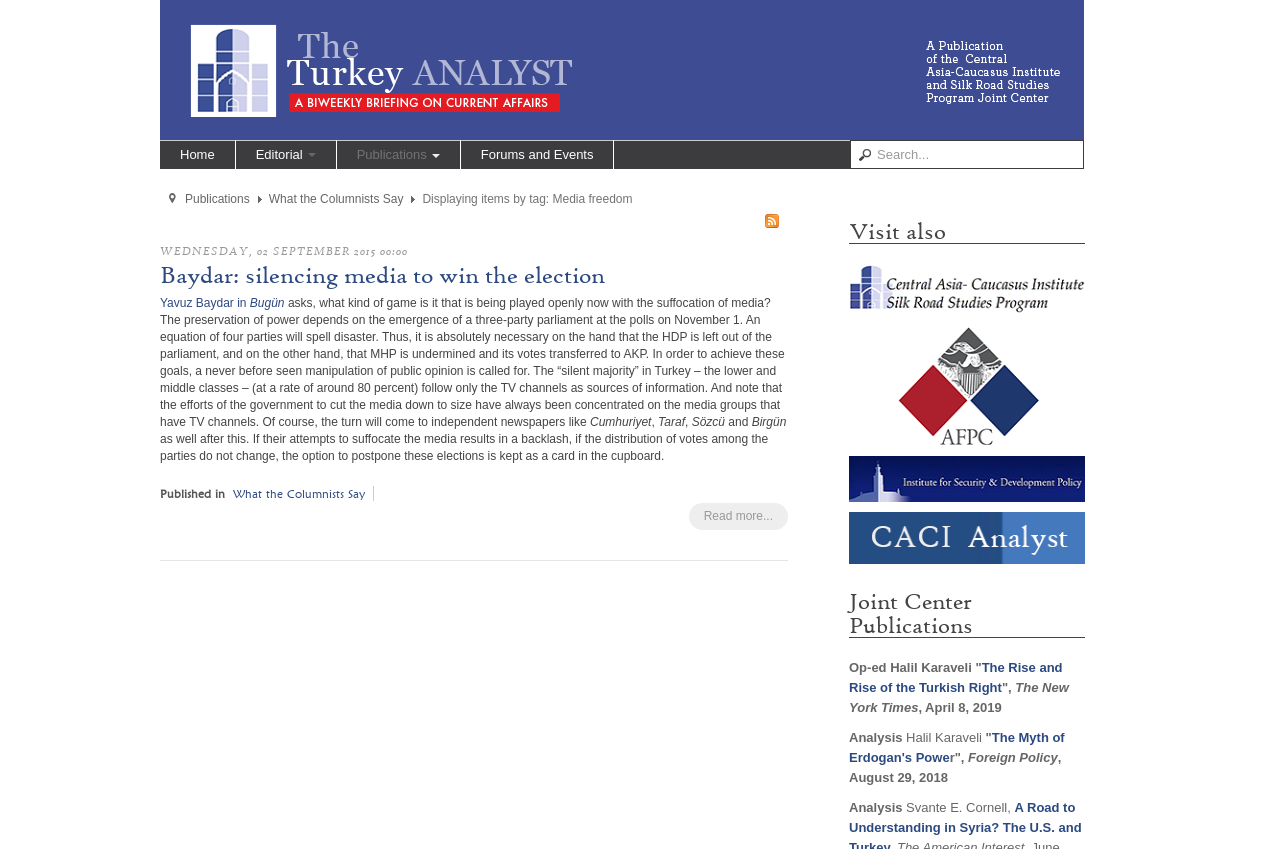Determine the coordinates of the bounding box that should be clicked to complete the instruction: "Read more about 'Baydar: silencing media to win the election'". The coordinates should be represented by four float numbers between 0 and 1: [left, top, right, bottom].

[0.125, 0.306, 0.473, 0.34]